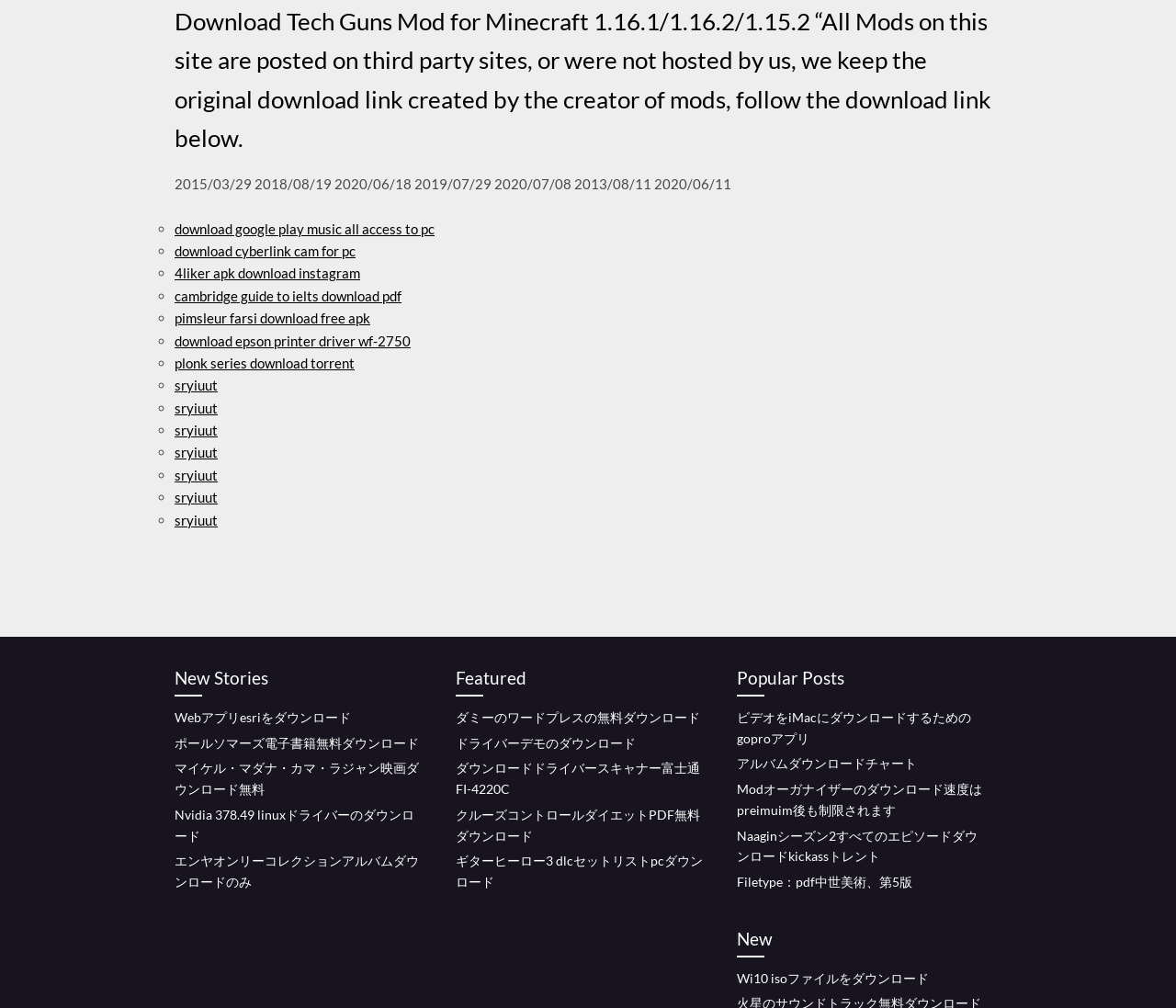Based on the image, give a detailed response to the question: What is the main purpose of this webpage?

Based on the webpage's content, it appears to be a collection of links to download various files, including mods, software, and e-books. The presence of multiple links with 'download' in their text suggests that the main purpose of this webpage is to provide a platform for users to download these files.